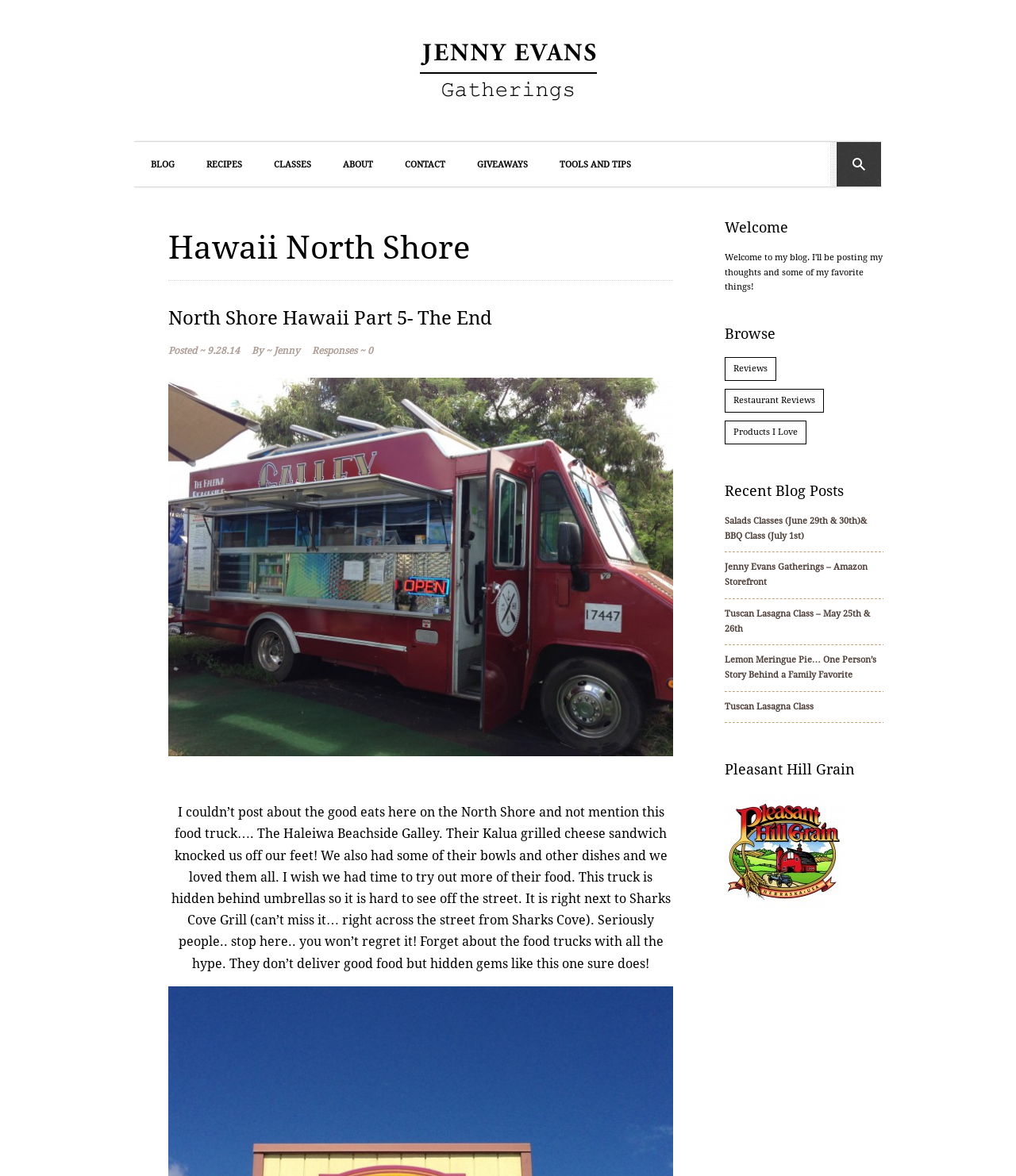Explain in detail what you observe on this webpage.

The webpage is about Jenny Evans, a blogger or influencer, who shares her experiences and recipes related to Hawaii's North Shore. At the top of the page, there is a logo or image of Jenny Evans, accompanied by a link to her profile. Below the logo, there is a navigation menu with links to different sections of the website, including Blog, Recipes, Classes, About, Contact, Giveaways, and Tools and Tips.

The main content of the page is a blog post titled "North Shore Hawaii Part 5- The End", which is divided into sections. The post starts with a heading and a link to the full article. Below the heading, there is a section with the post's metadata, including the date "9.28.14" and the author "Jenny". 

The main content of the post is a review of a food truck called The Haleiwa Beachside Galley, which is located near Sharks Cove Grill. The review is accompanied by an image of the food truck, which takes up most of the width of the page. The text describes the delicious food at the truck, particularly the Kalua grilled cheese sandwich, and recommends it to readers.

On the right side of the page, there is a sidebar with several sections. The top section is a welcome message, followed by a "Browse" section with links to different categories, including Reviews, Restaurant Reviews, and Products I Love. Below that, there is a section titled "Recent Blog Posts" with links to several recent articles, including classes and recipes. Further down, there is a section titled "Pleasant Hill Grain" with a link to an unknown destination. At the very bottom of the sidebar, there is an image with no alt text.